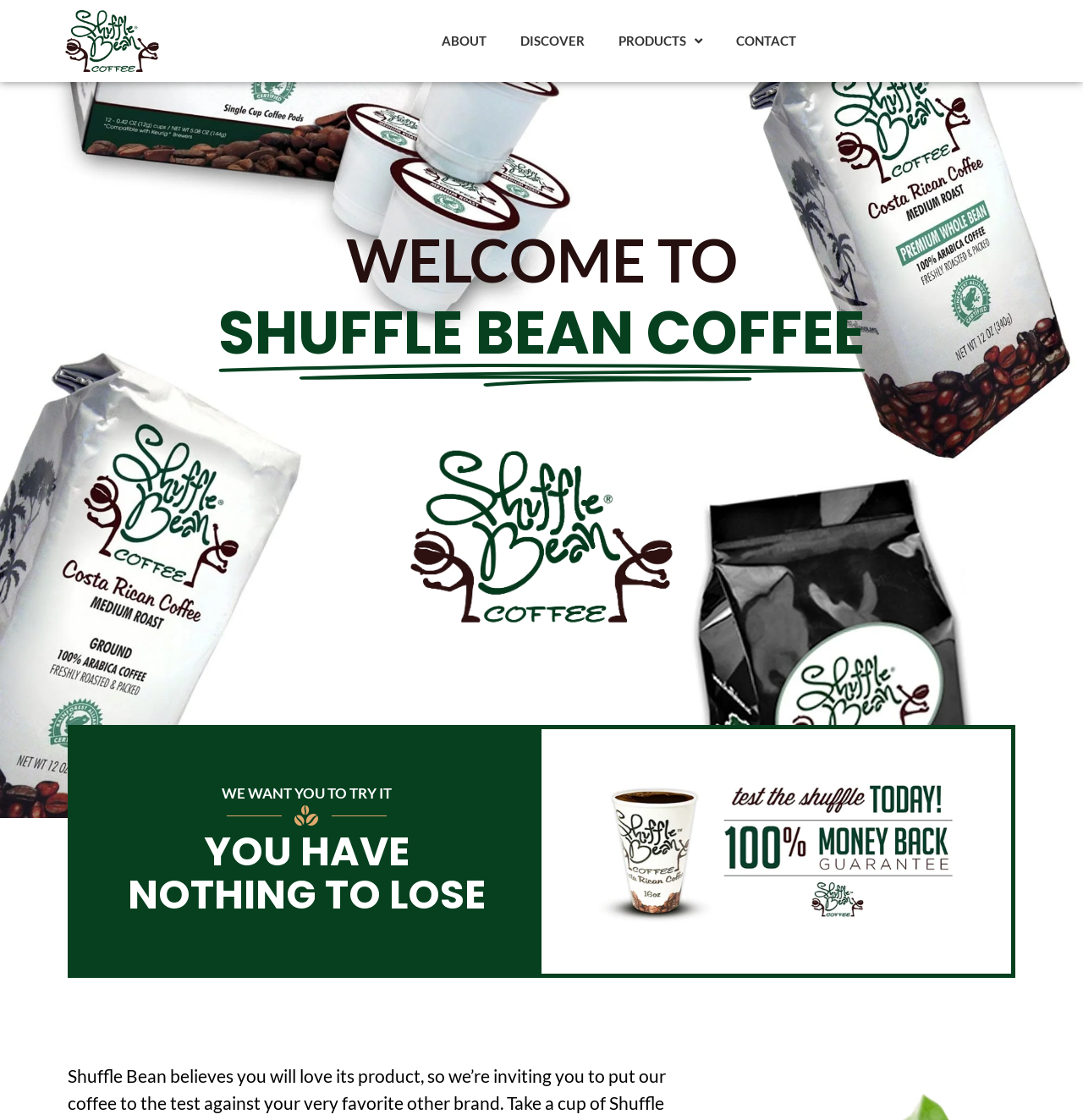How many links are in the top navigation bar?
Using the visual information from the image, give a one-word or short-phrase answer.

4